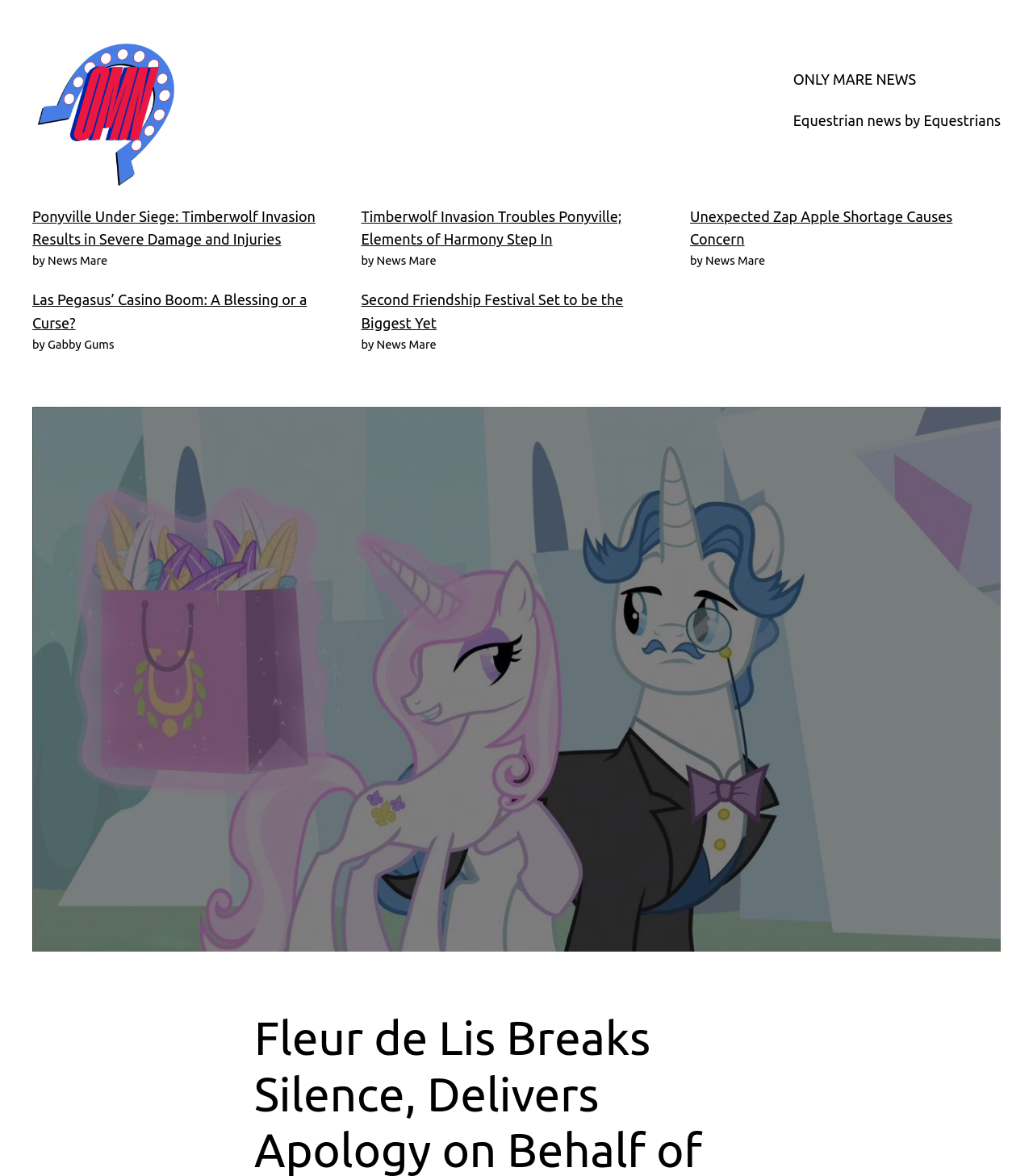Using the description: "alt="Only Mare News"", identify the bounding box of the corresponding UI element in the screenshot.

[0.031, 0.03, 0.177, 0.158]